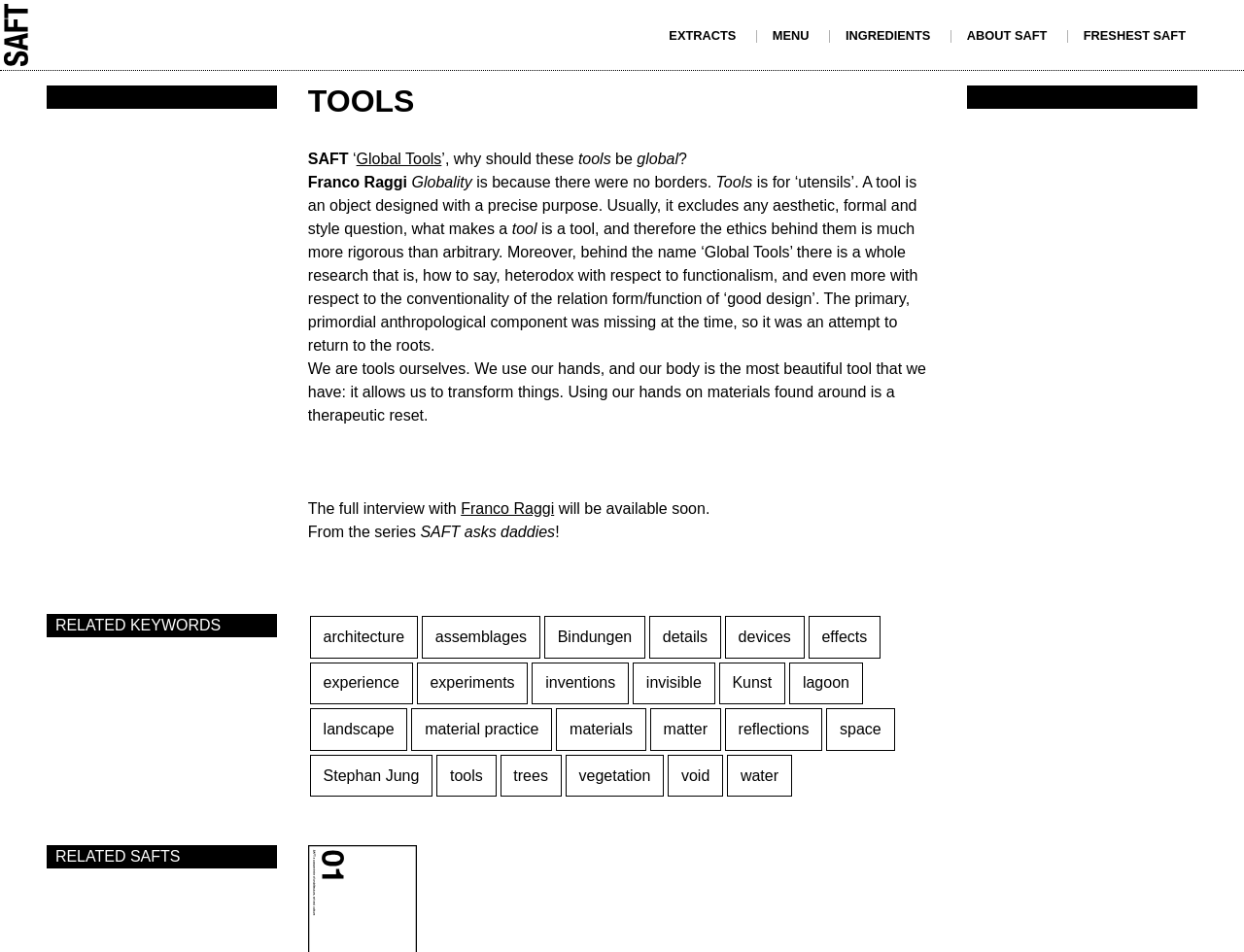Provide your answer in a single word or phrase: 
What is the main topic of this webpage?

Tools